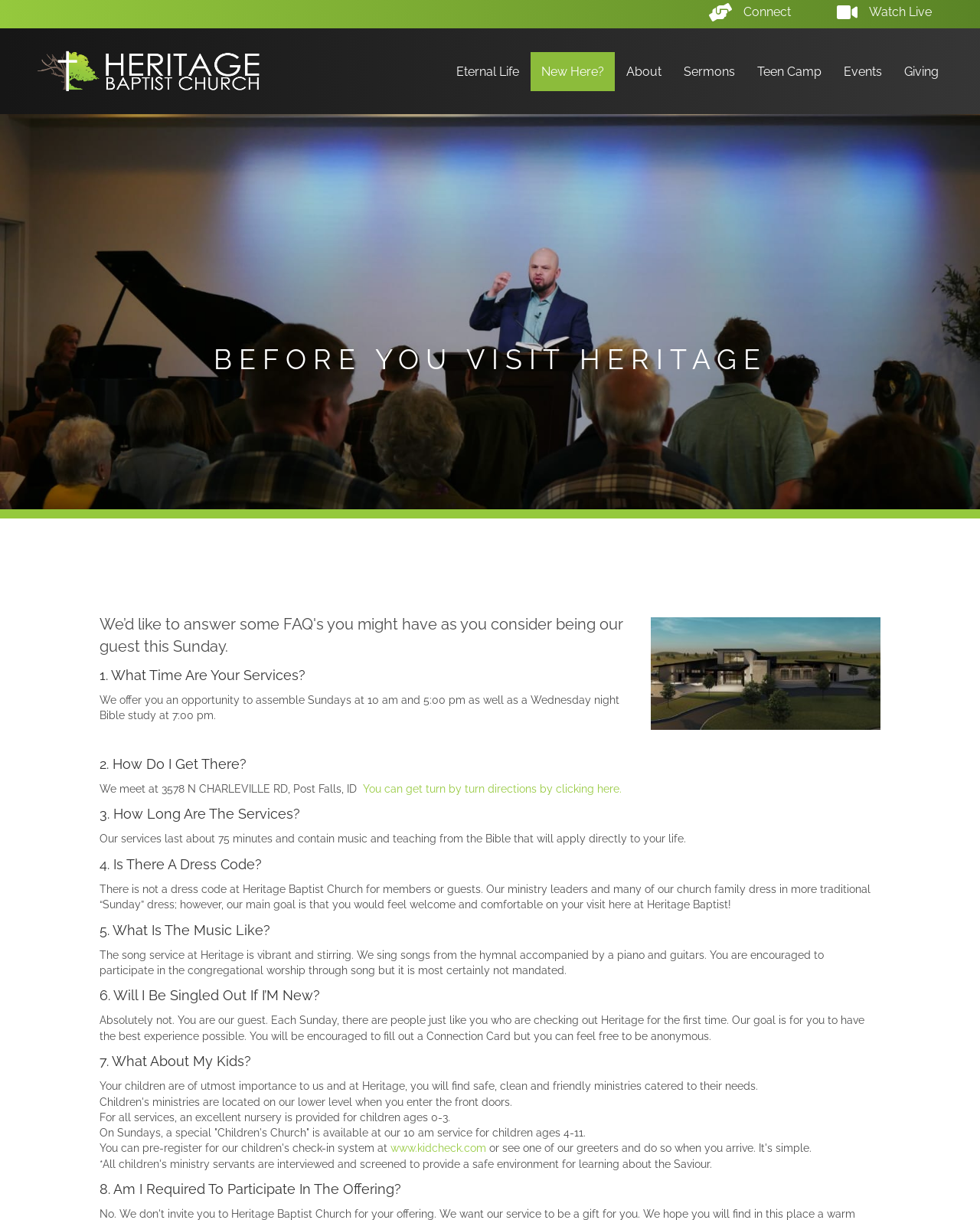Can you identify the bounding box coordinates of the clickable region needed to carry out this instruction: 'Click the 'You can get turn by turn directions by clicking here.' link'? The coordinates should be four float numbers within the range of 0 to 1, stated as [left, top, right, bottom].

[0.37, 0.642, 0.634, 0.652]